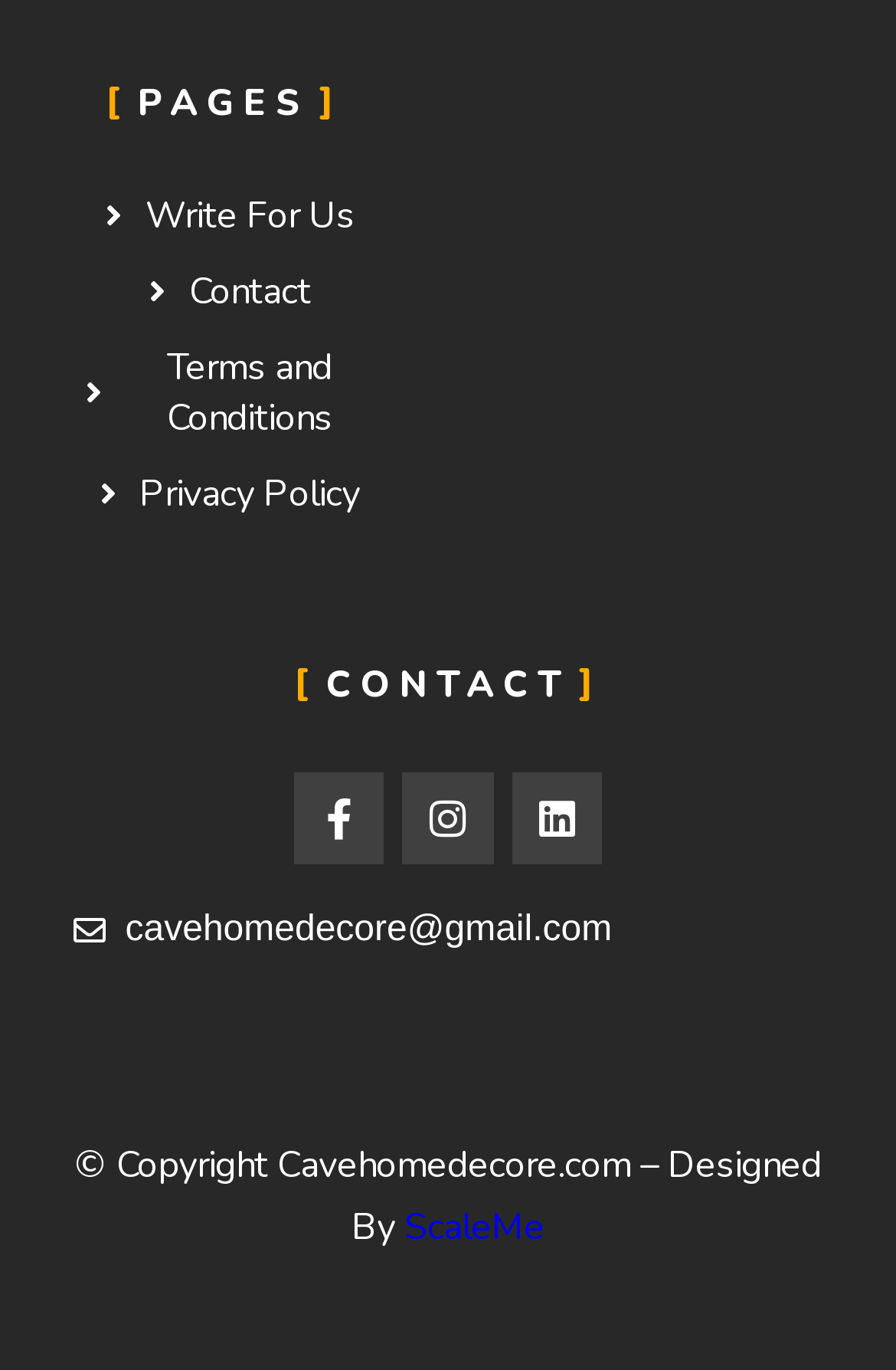Predict the bounding box for the UI component with the following description: "Facebook-f".

[0.327, 0.564, 0.429, 0.631]